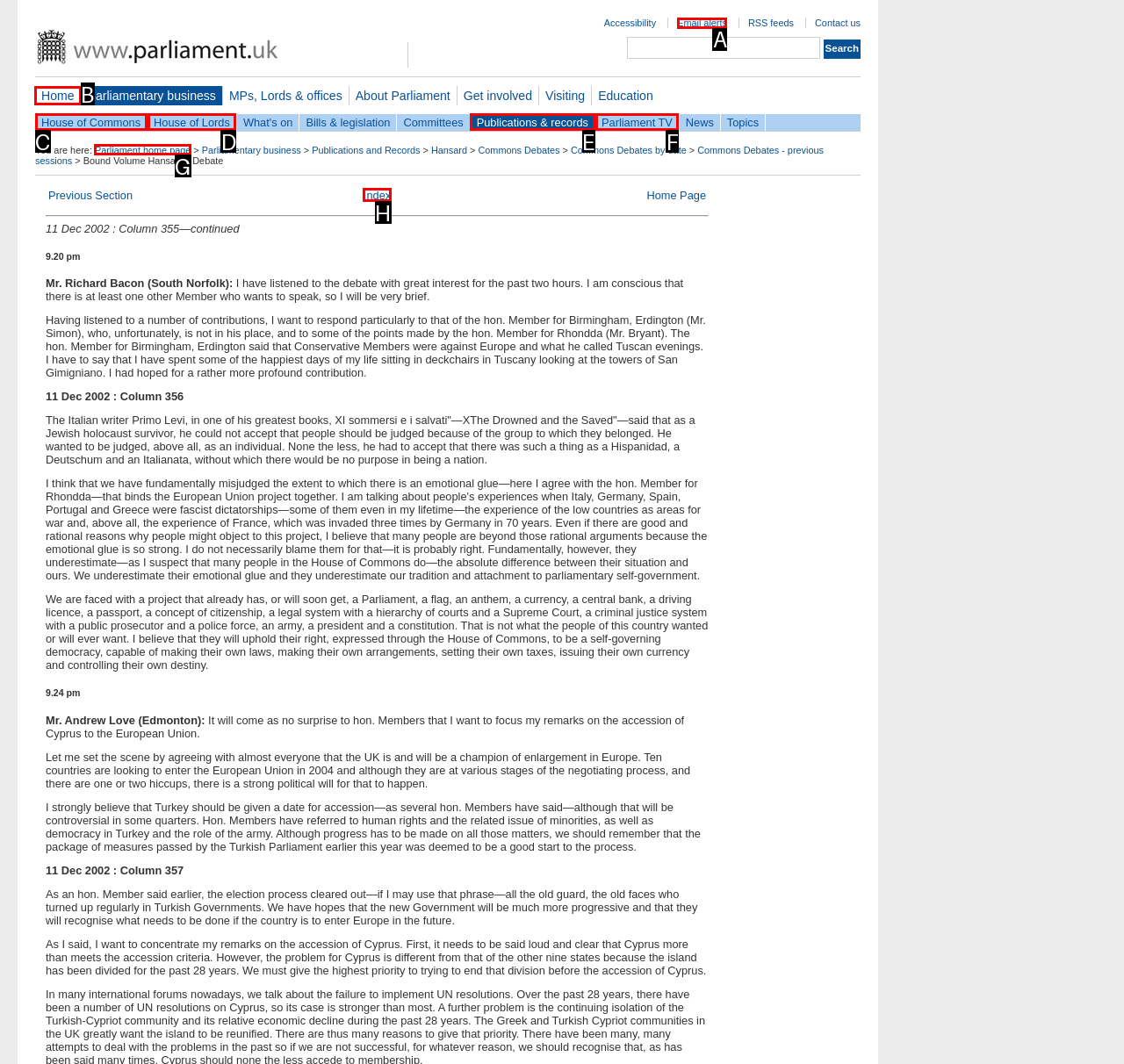Which lettered option should be clicked to perform the following task: Read the article about 'Global Seafood Alliance faces greenwashing accusations'
Respond with the letter of the appropriate option.

None